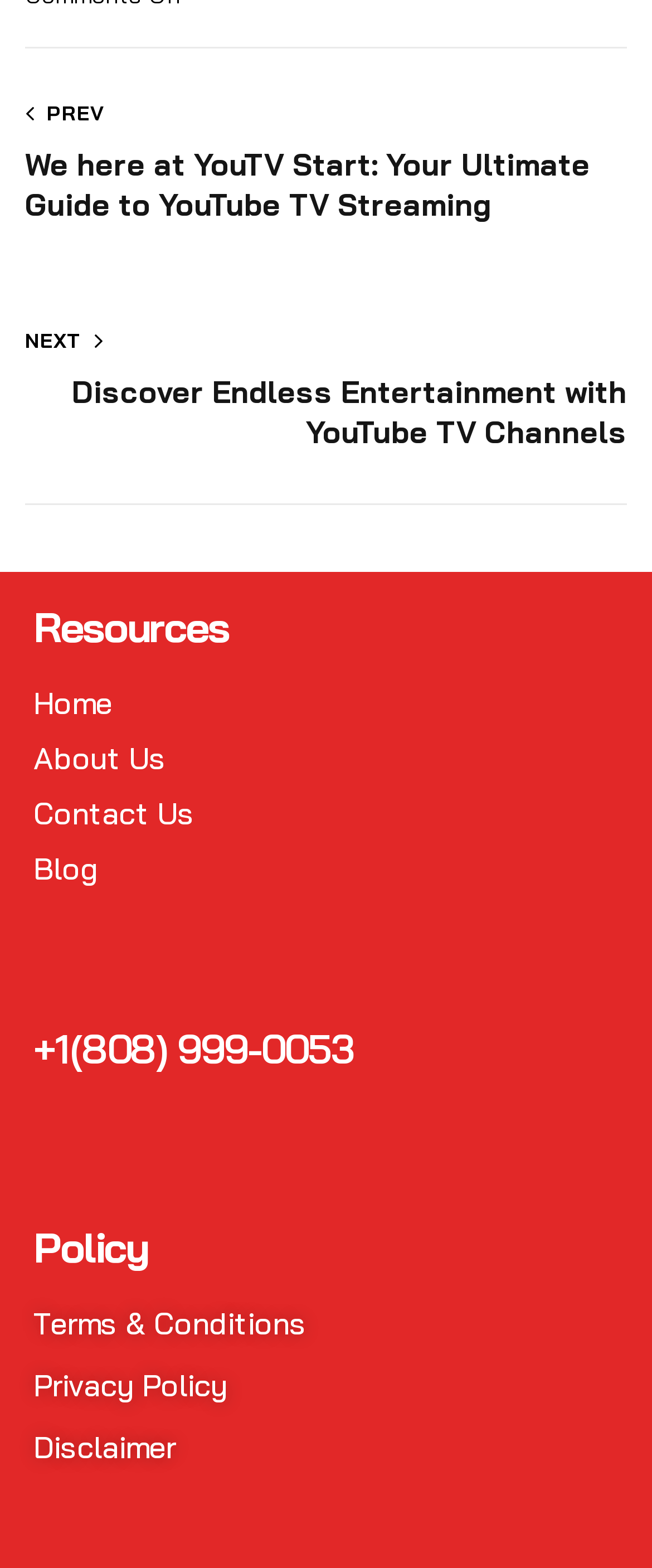Highlight the bounding box of the UI element that corresponds to this description: "Terms & Conditions".

[0.051, 0.83, 0.608, 0.858]